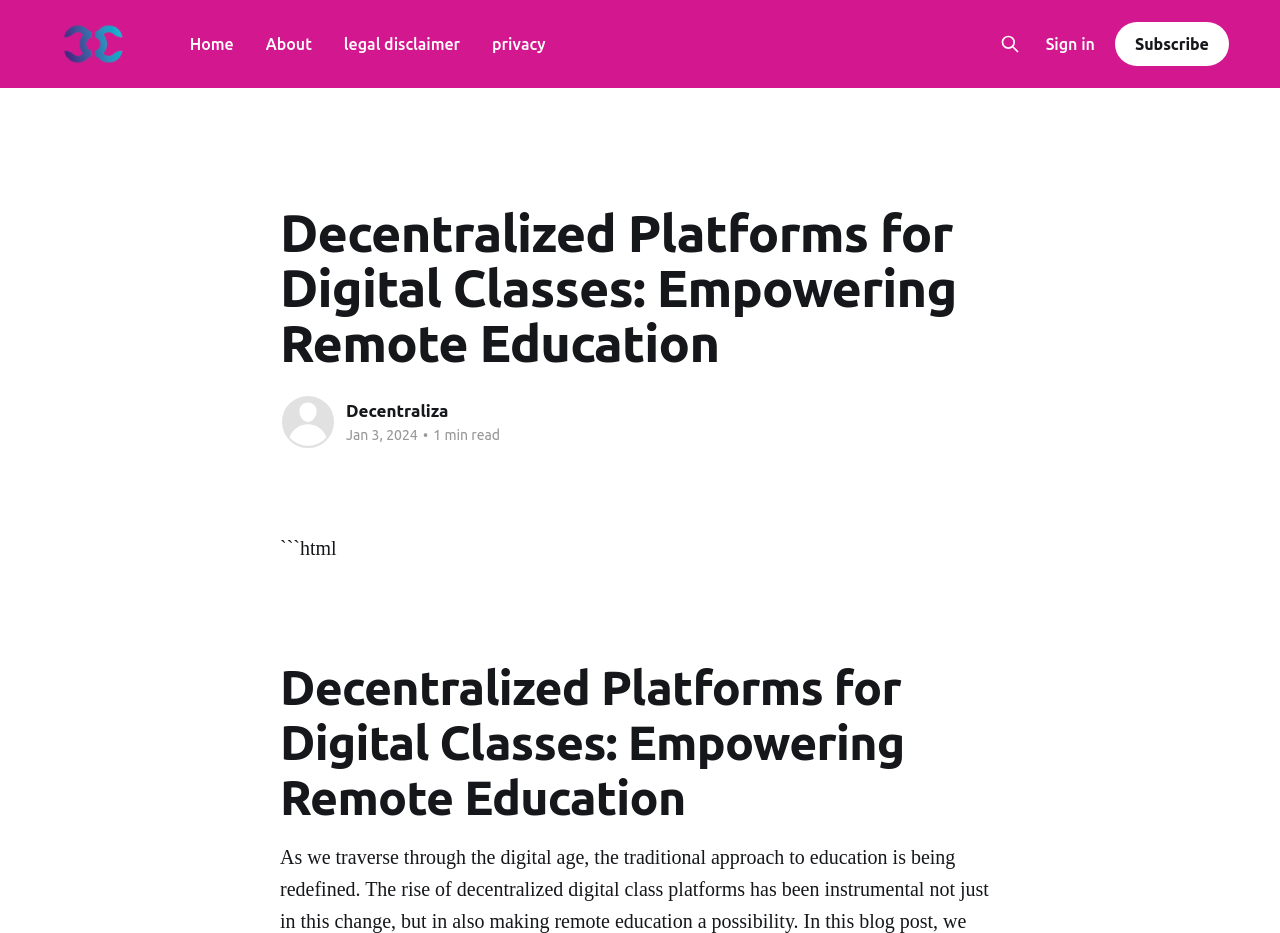Respond to the question below with a single word or phrase:
How many links are in the top navigation bar?

4